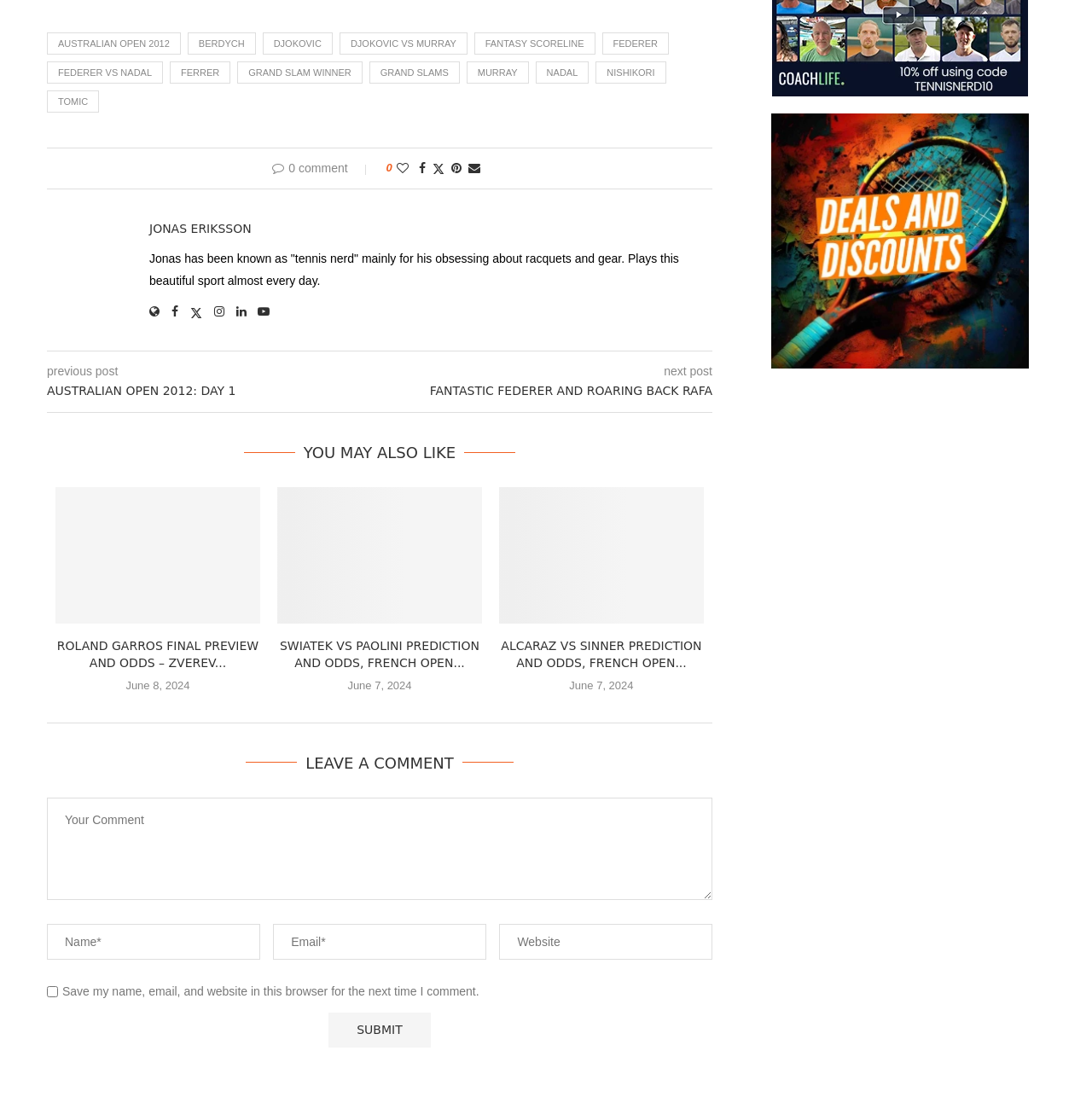Determine the bounding box coordinates of the clickable region to execute the instruction: "Leave a comment". The coordinates should be four float numbers between 0 and 1, denoted as [left, top, right, bottom].

[0.043, 0.651, 0.652, 0.696]